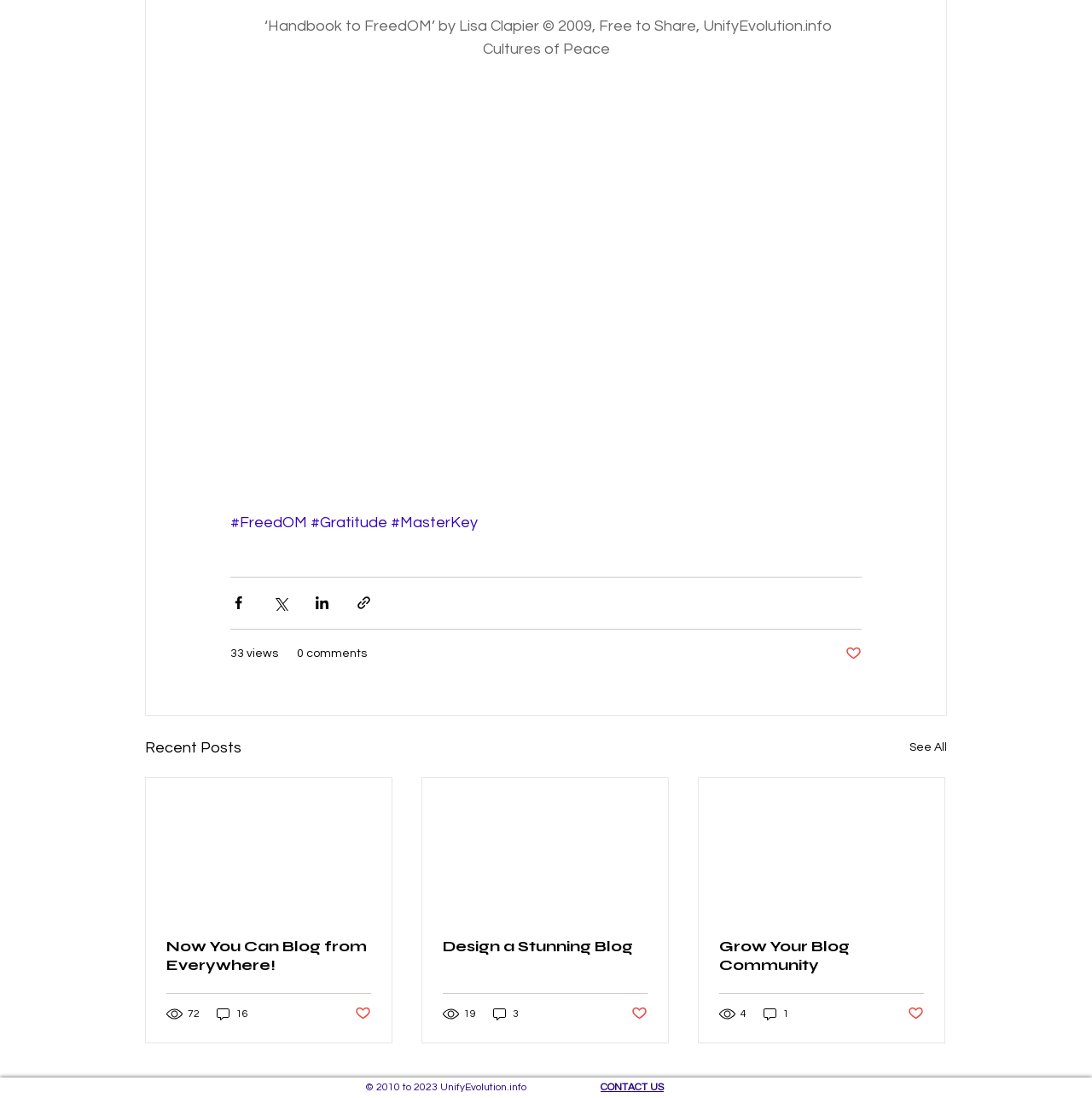Based on the image, provide a detailed response to the question:
What is the name of the website?

The name of the website is mentioned at the top of the webpage, which is 'UnifyEvolution.info', and also appears in the copyright information at the bottom of the webpage.